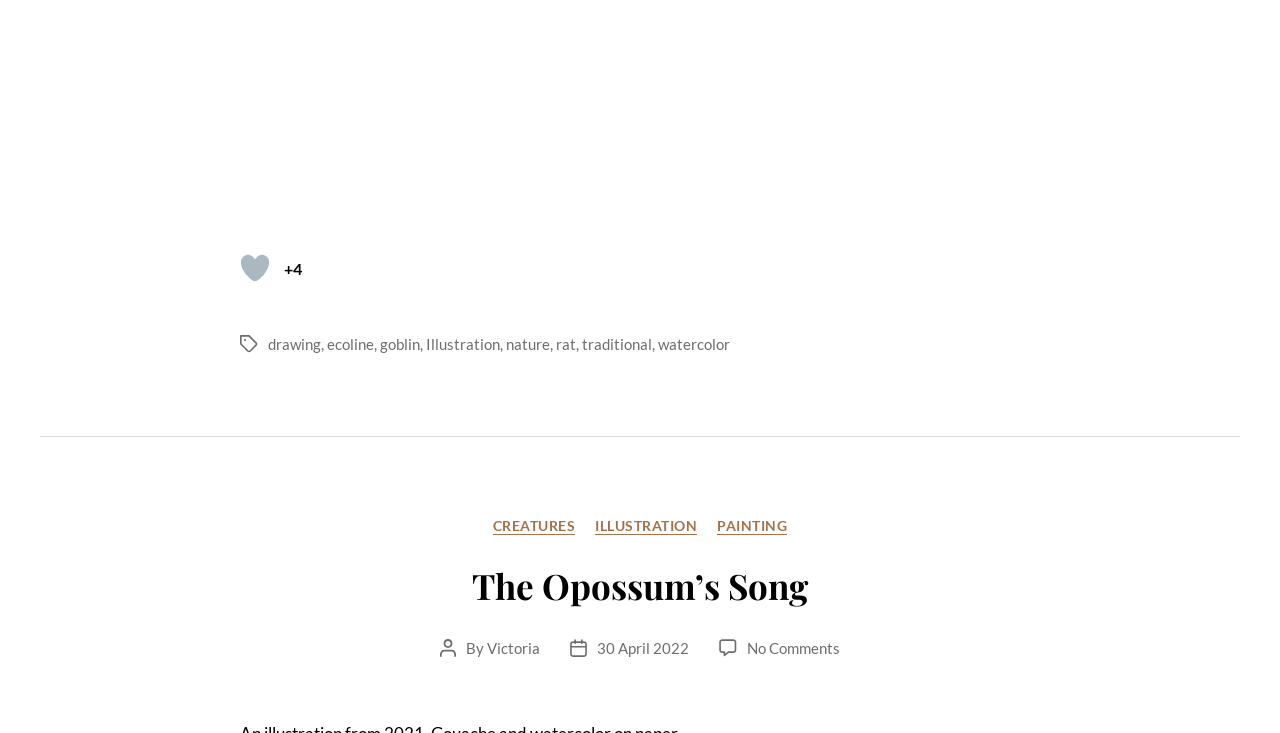Identify the bounding box coordinates for the element you need to click to achieve the following task: "Click the 'Contact Now' button". Provide the bounding box coordinates as four float numbers between 0 and 1, in the form [left, top, right, bottom].

None